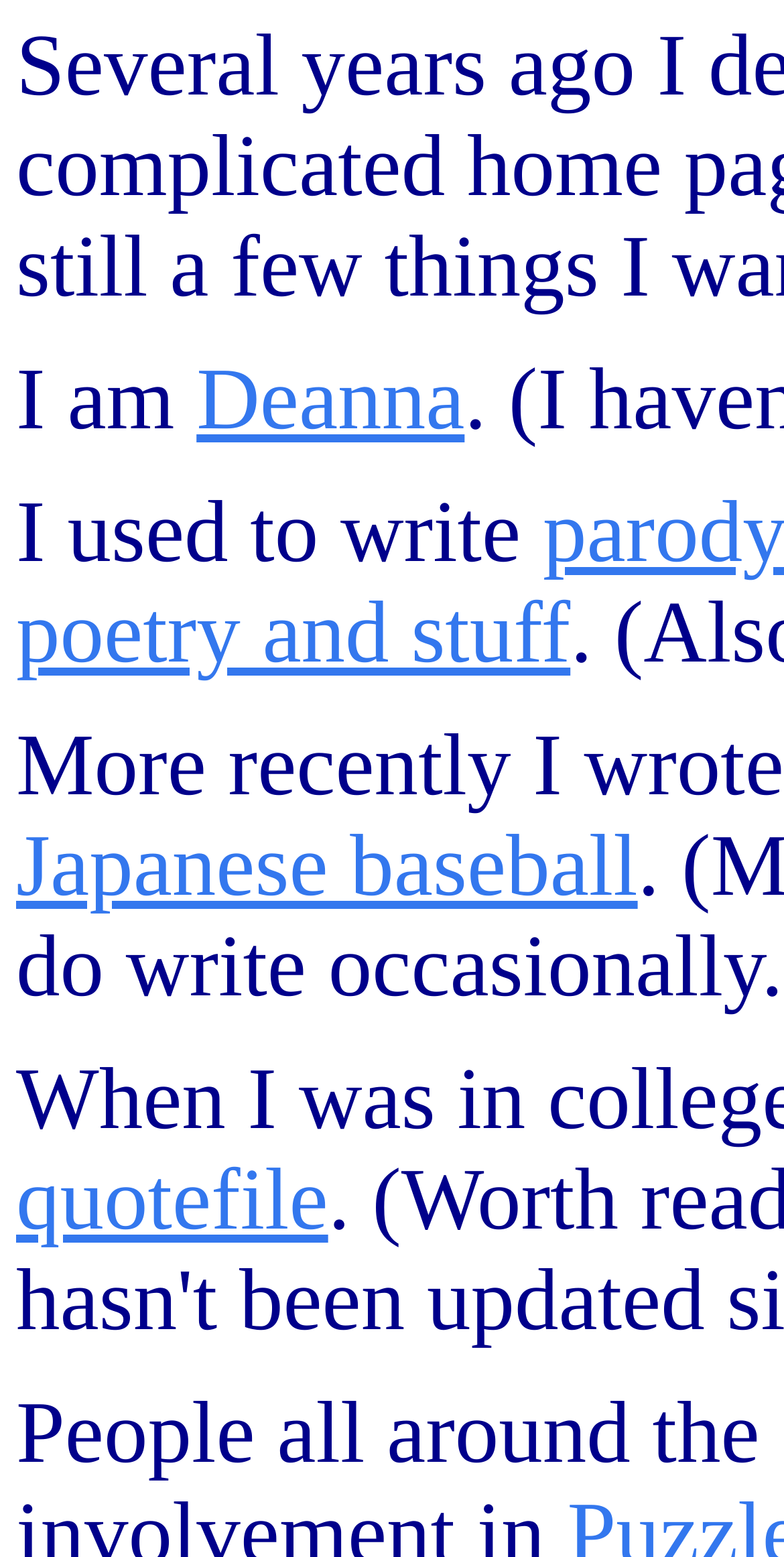Find the bounding box coordinates corresponding to the UI element with the description: "Cymraeg". The coordinates should be formatted as [left, top, right, bottom], with values as floats between 0 and 1.

None